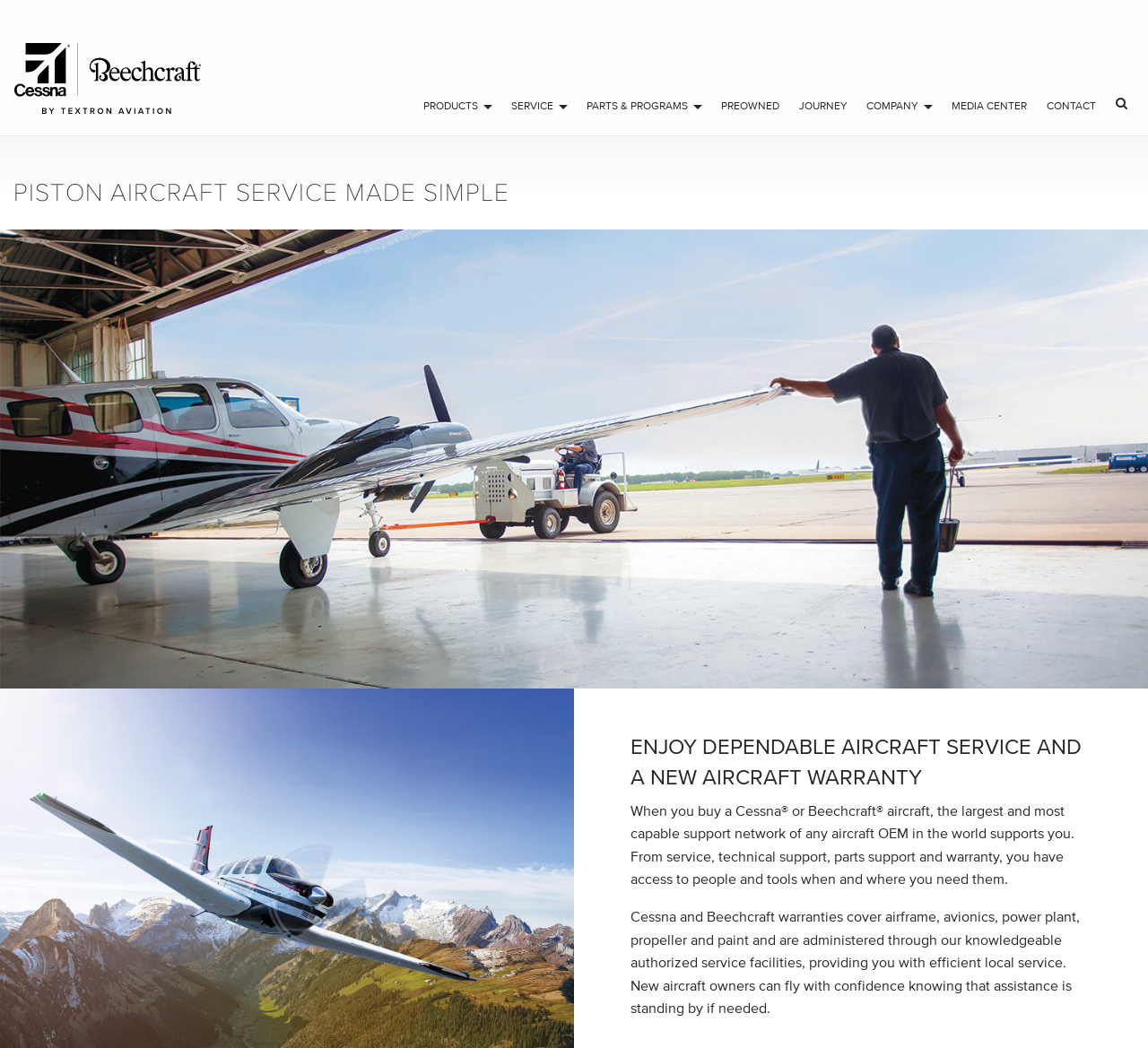What is the main heading displayed on the webpage? Please provide the text.

PISTON AIRCRAFT SERVICE MADE SIMPLE